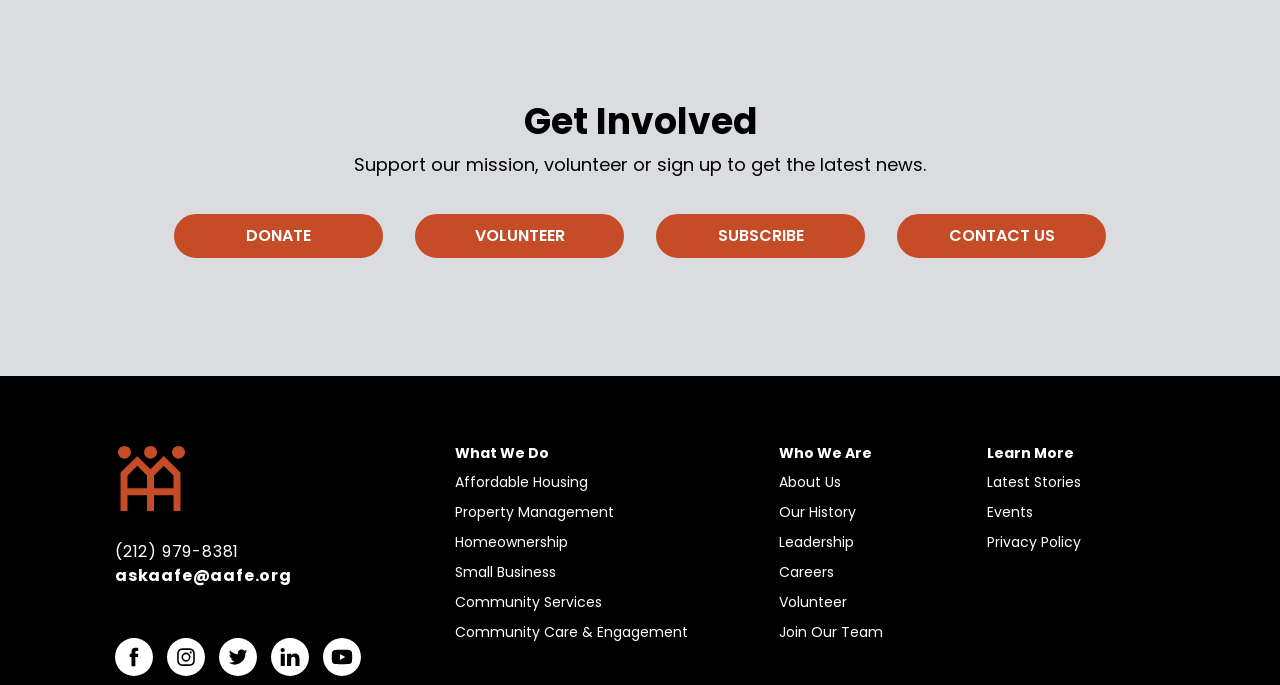How many ways can I get involved?
Carefully analyze the image and provide a thorough answer to the question.

I counted the number of ways to get involved by looking at the links 'DONATE', 'VOLUNTEER', 'SUBSCRIBE', and 'CONTACT US' located at the top of the webpage.